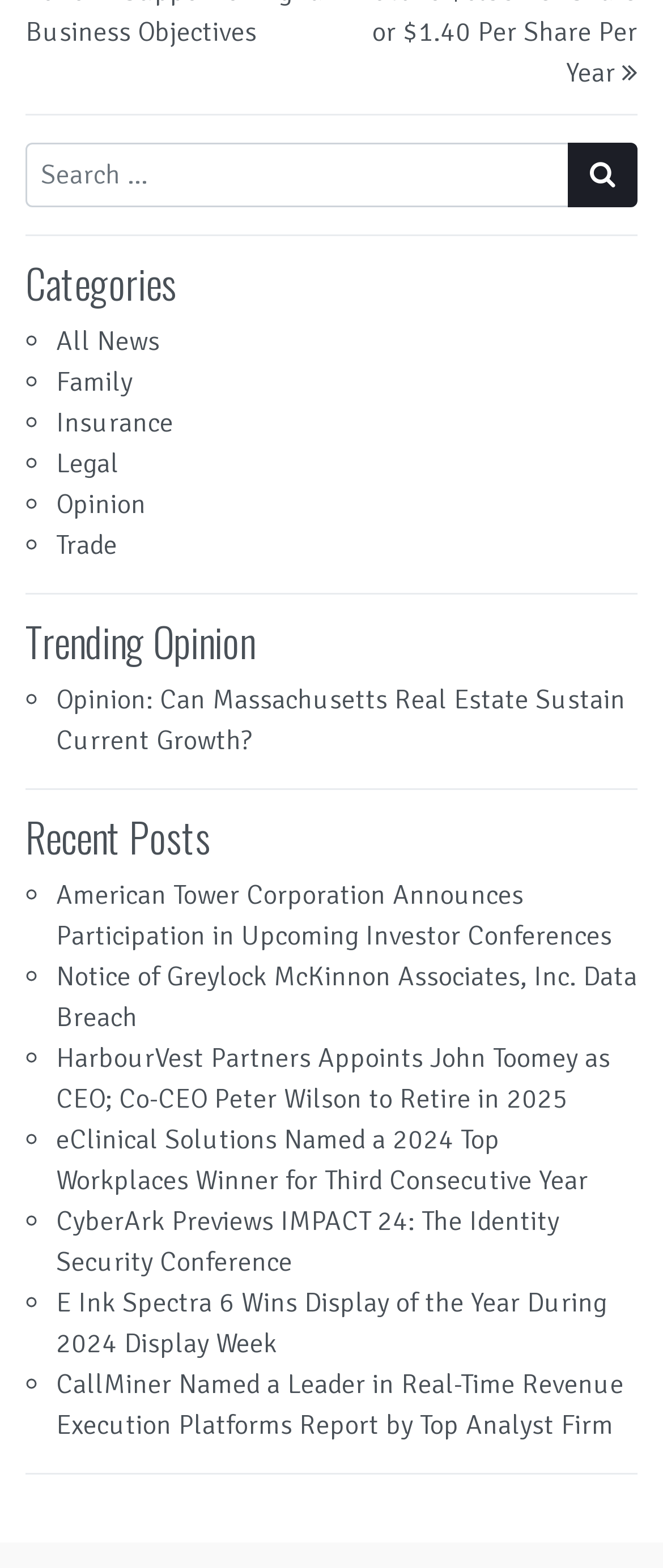Please specify the bounding box coordinates of the clickable section necessary to execute the following command: "Check recent post about American Tower Corporation".

[0.085, 0.56, 0.923, 0.607]